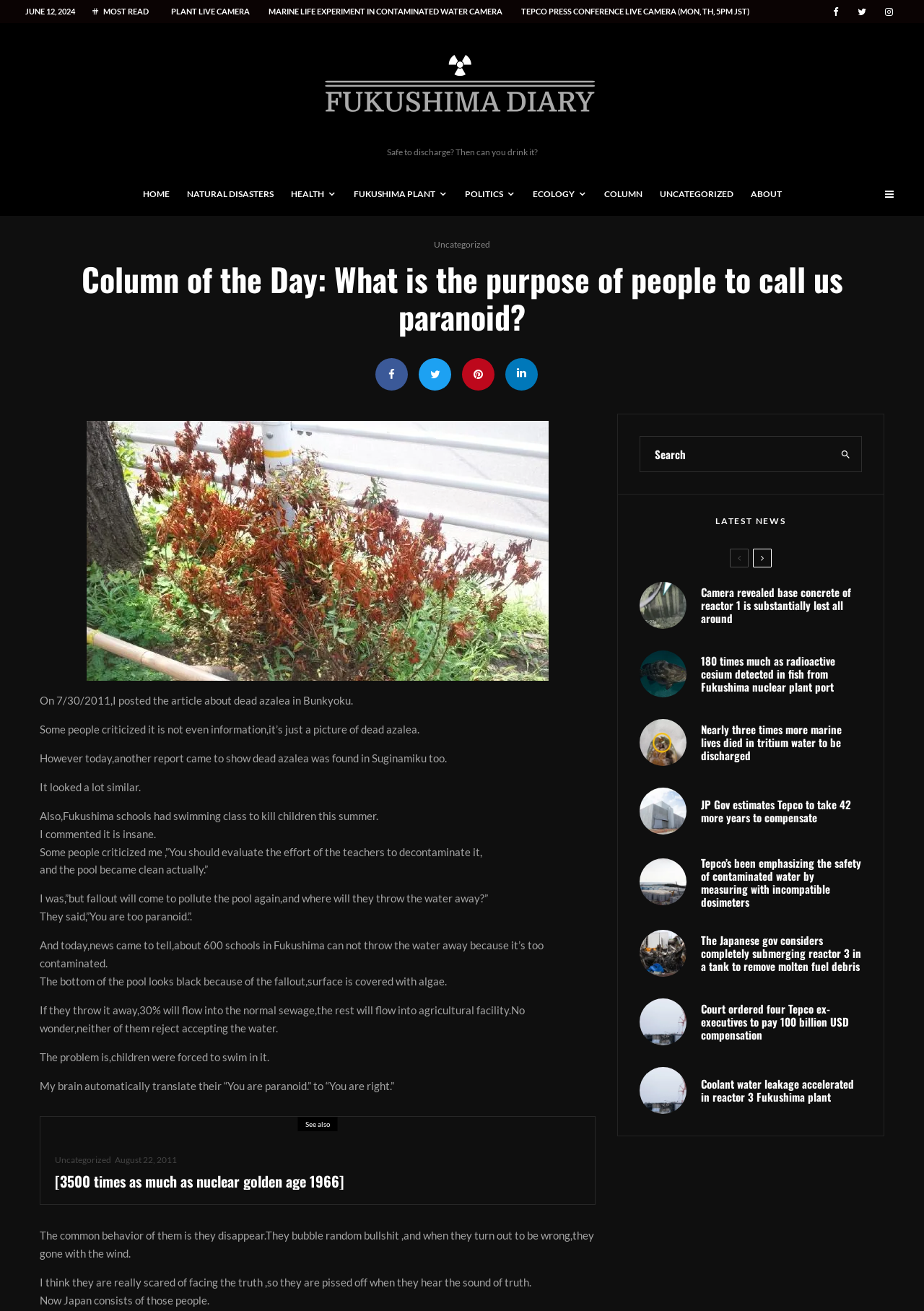Can you find the bounding box coordinates of the area I should click to execute the following instruction: "Read the latest news"?

[0.692, 0.394, 0.933, 0.402]